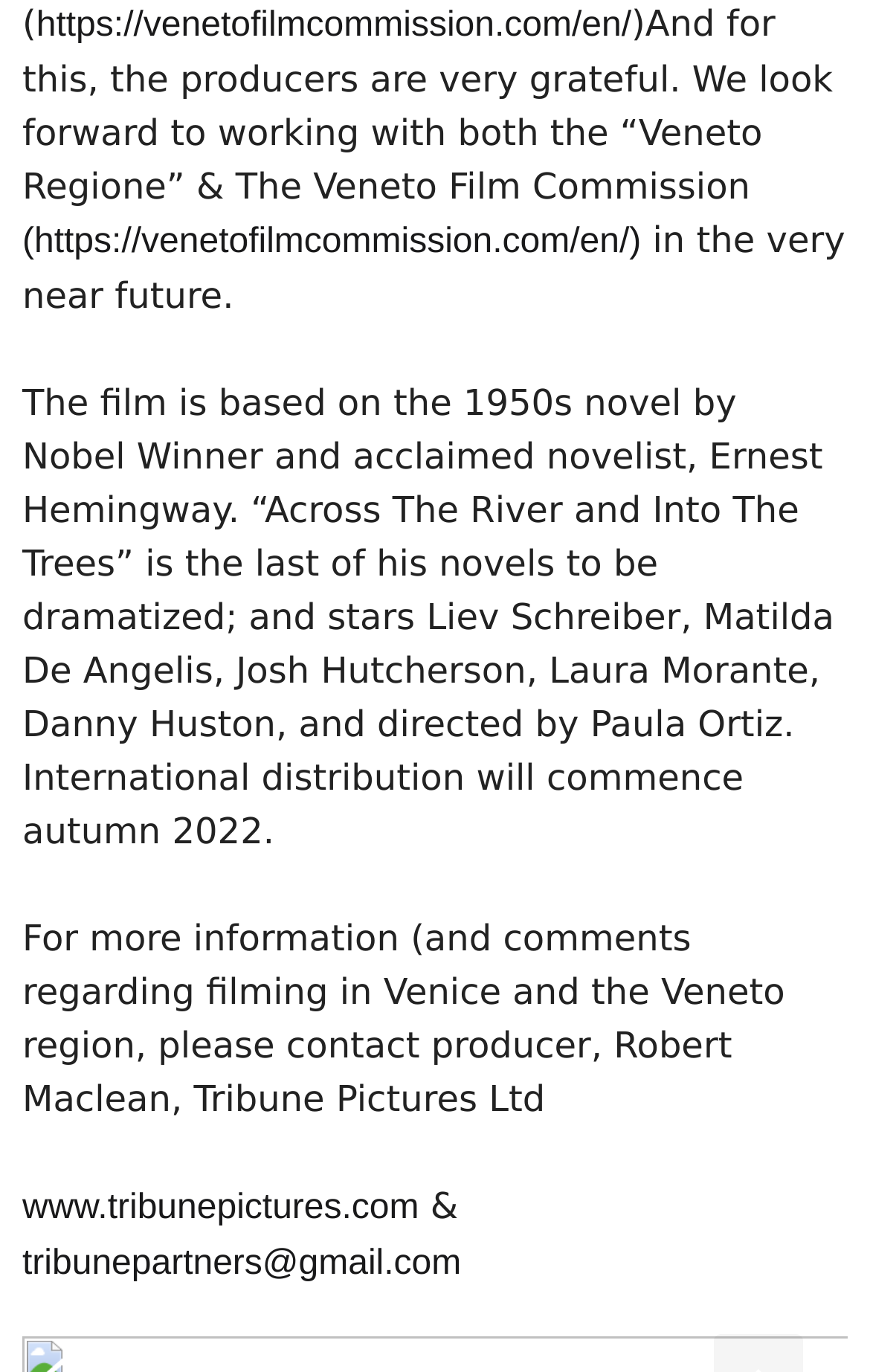Who is the director of the film?
Provide a detailed and extensive answer to the question.

The webpage mentions the film 'Across The River and Into The Trees' and its director Paula Ortiz in the text '...and directed by Paula Ortiz.'